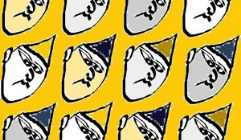Answer this question using a single word or a brief phrase:
What type of hats are the faces adorned with?

Conical hats